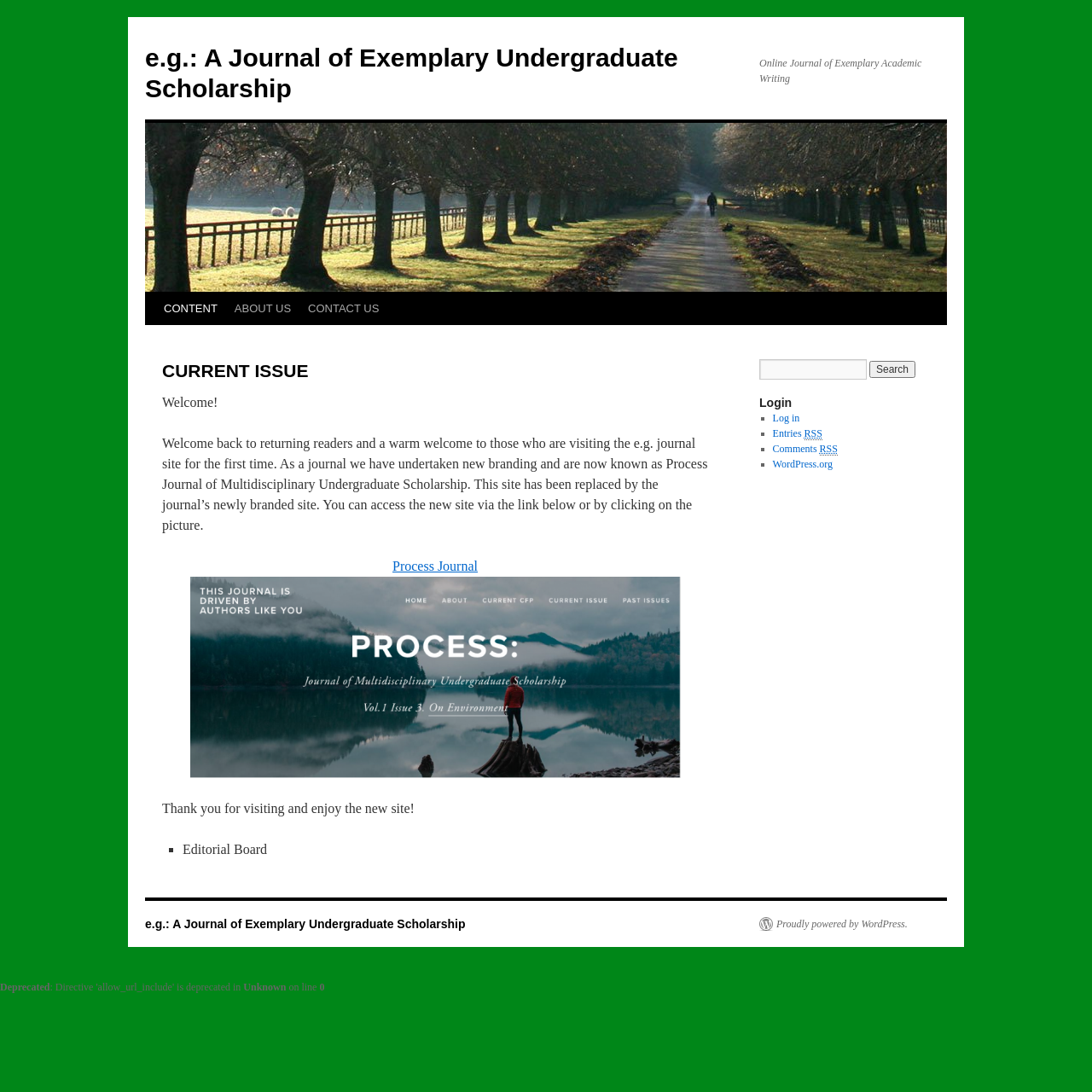Locate the bounding box coordinates of the area to click to fulfill this instruction: "Log in to the journal". The bounding box should be presented as four float numbers between 0 and 1, in the order [left, top, right, bottom].

[0.707, 0.377, 0.732, 0.388]